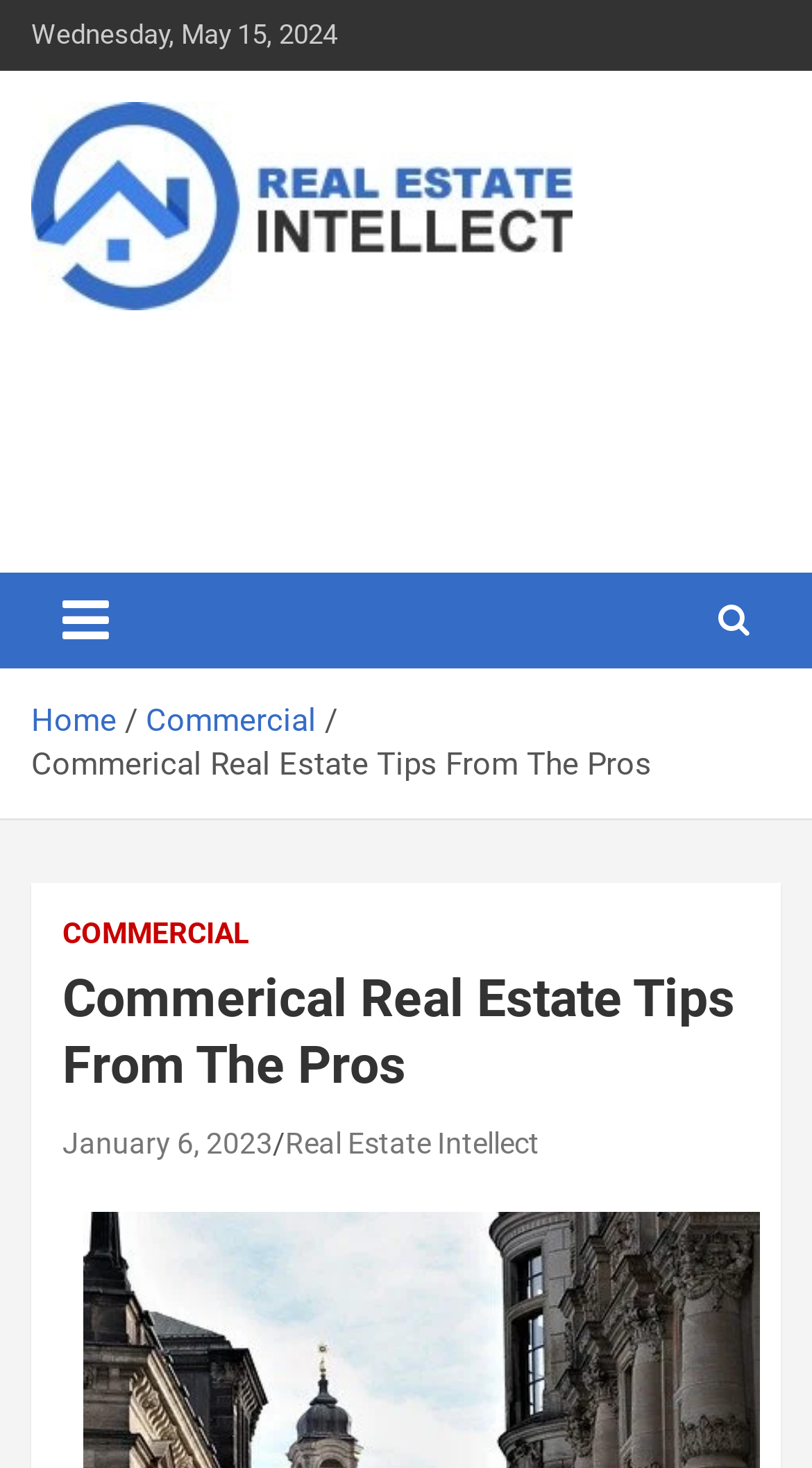Locate the bounding box coordinates of the UI element described by: "Commercial". The bounding box coordinates should consist of four float numbers between 0 and 1, i.e., [left, top, right, bottom].

[0.179, 0.478, 0.39, 0.504]